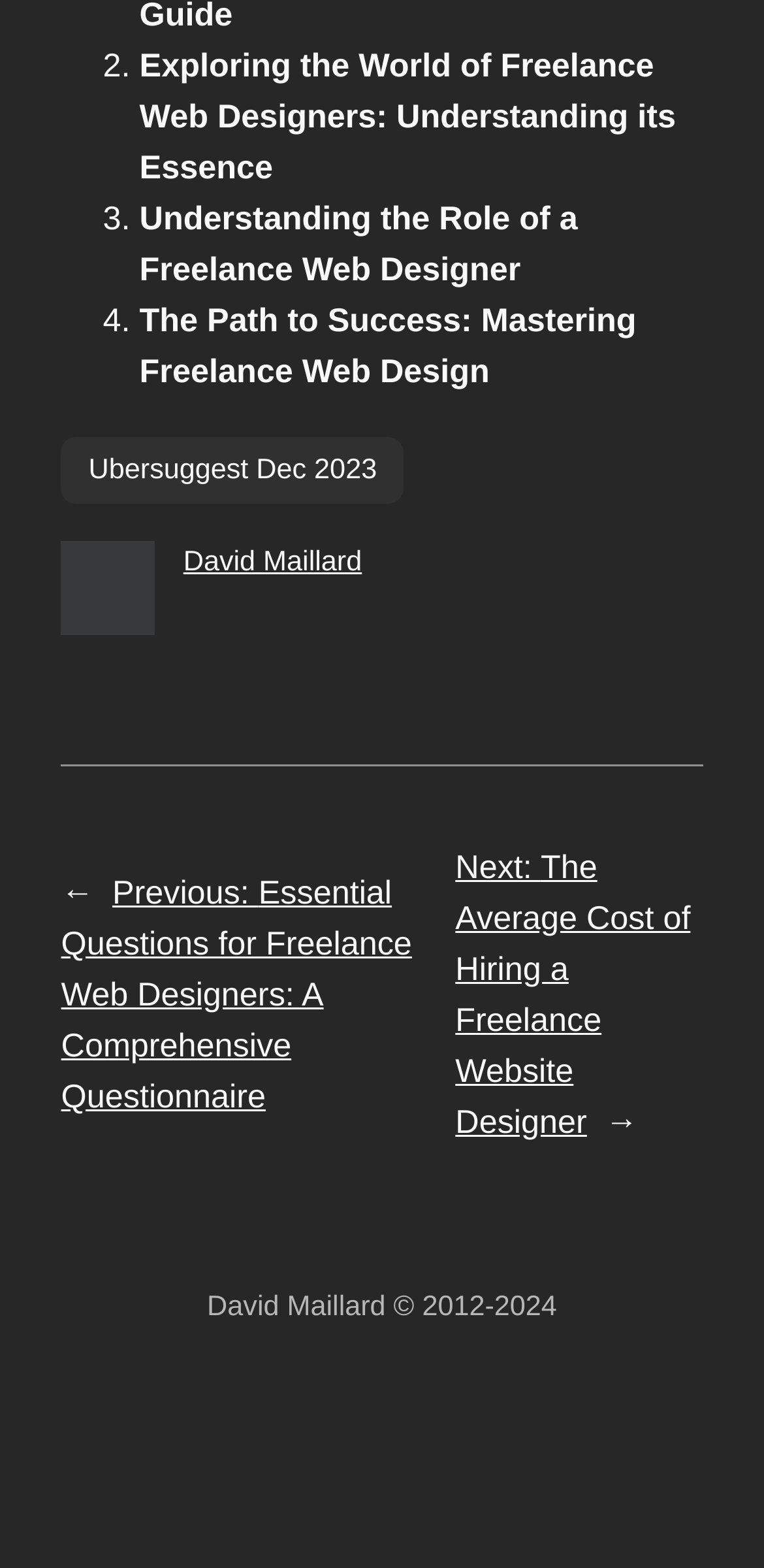From the webpage screenshot, predict the bounding box of the UI element that matches this description: "Reddit".

[0.638, 0.306, 0.802, 0.343]